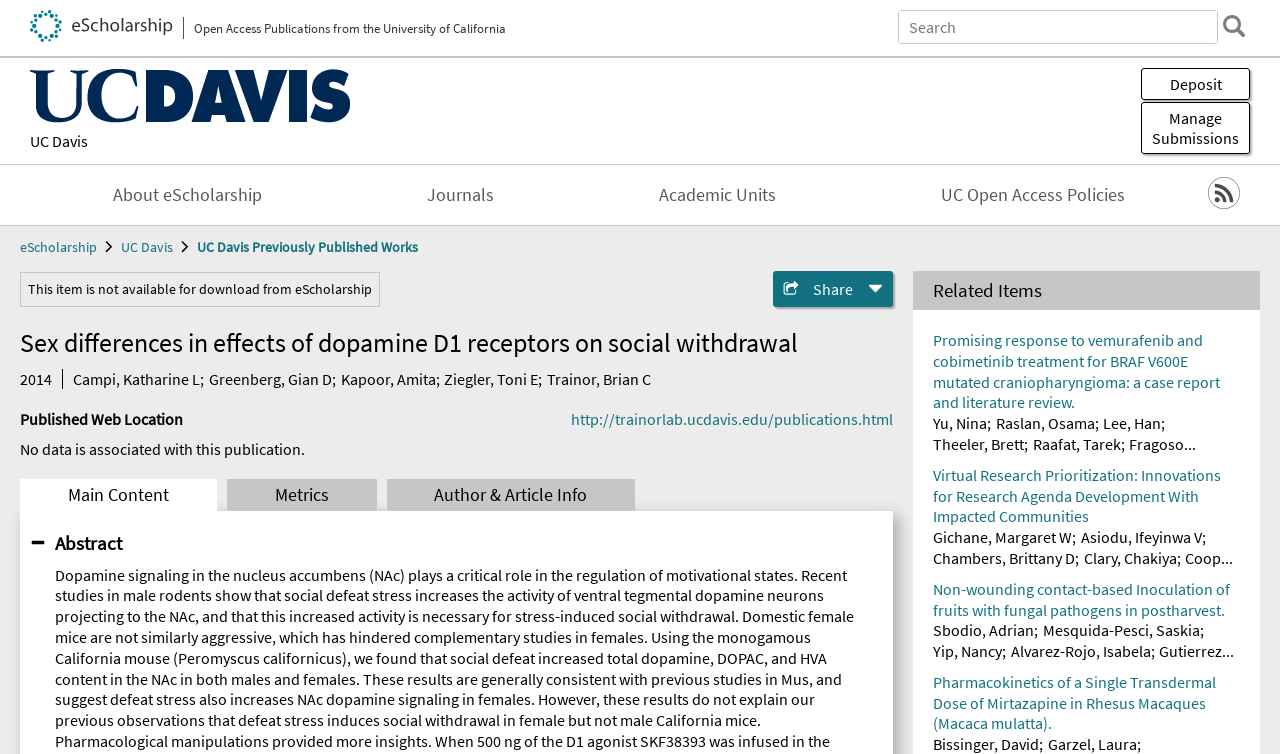Locate the bounding box coordinates of the clickable area needed to fulfill the instruction: "View abstract of the publication".

[0.023, 0.704, 0.095, 0.736]